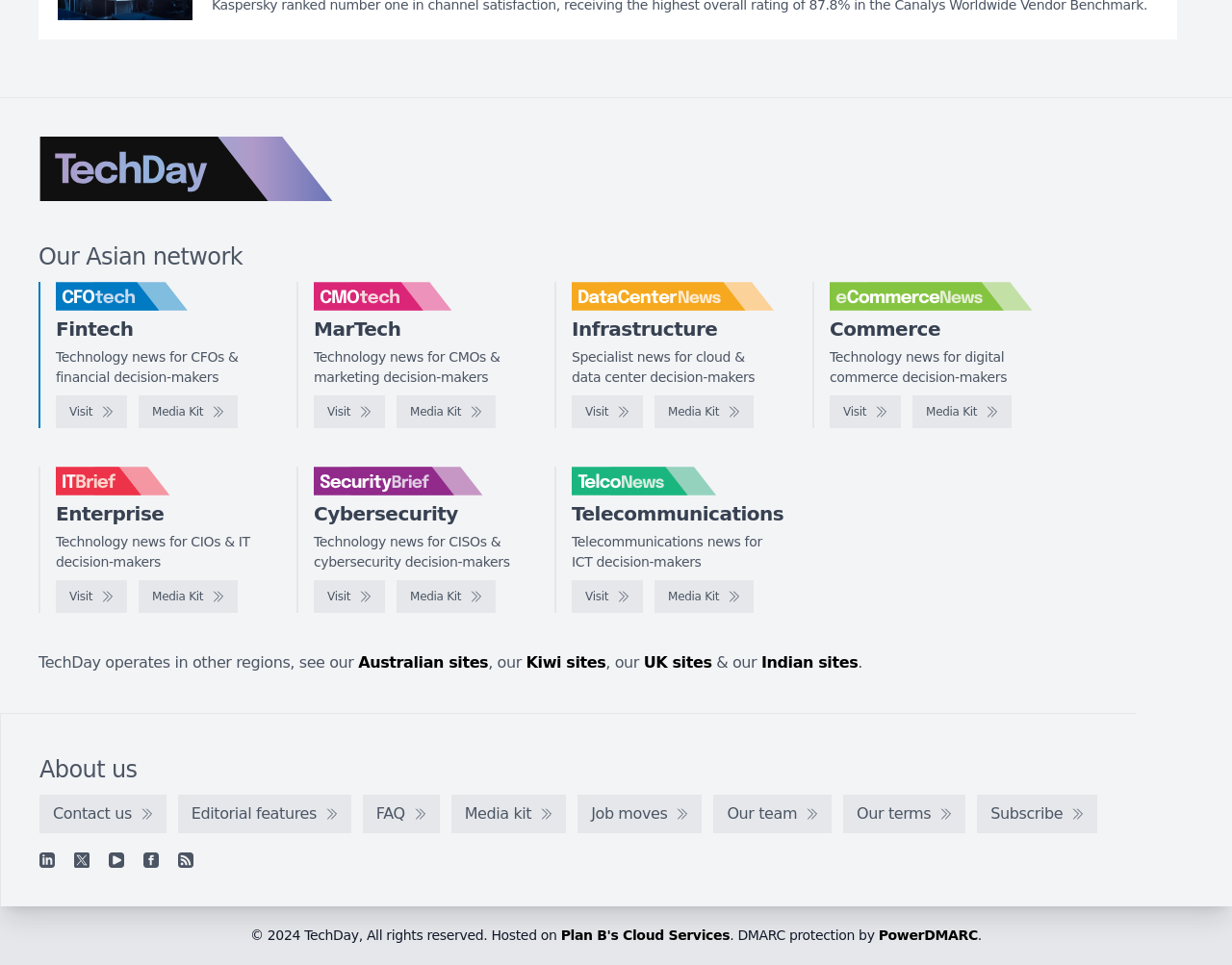Predict the bounding box for the UI component with the following description: "Plan B's Cloud Services".

[0.455, 0.961, 0.592, 0.977]